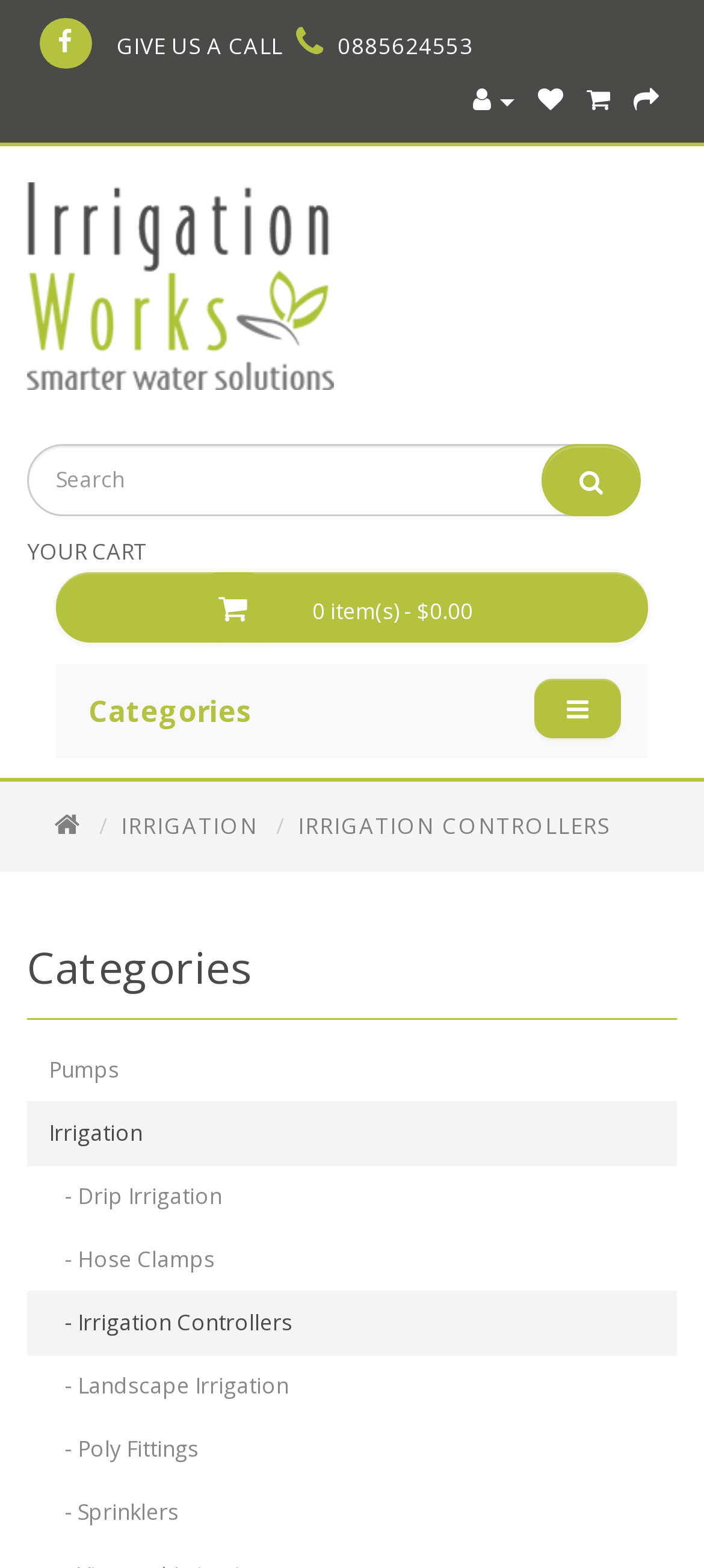What is the phone number to call?
Analyze the screenshot and provide a detailed answer to the question.

I found the phone number by looking at the top section of the webpage, where it says 'GIVE US A CALL' followed by the phone number '0885624553'.